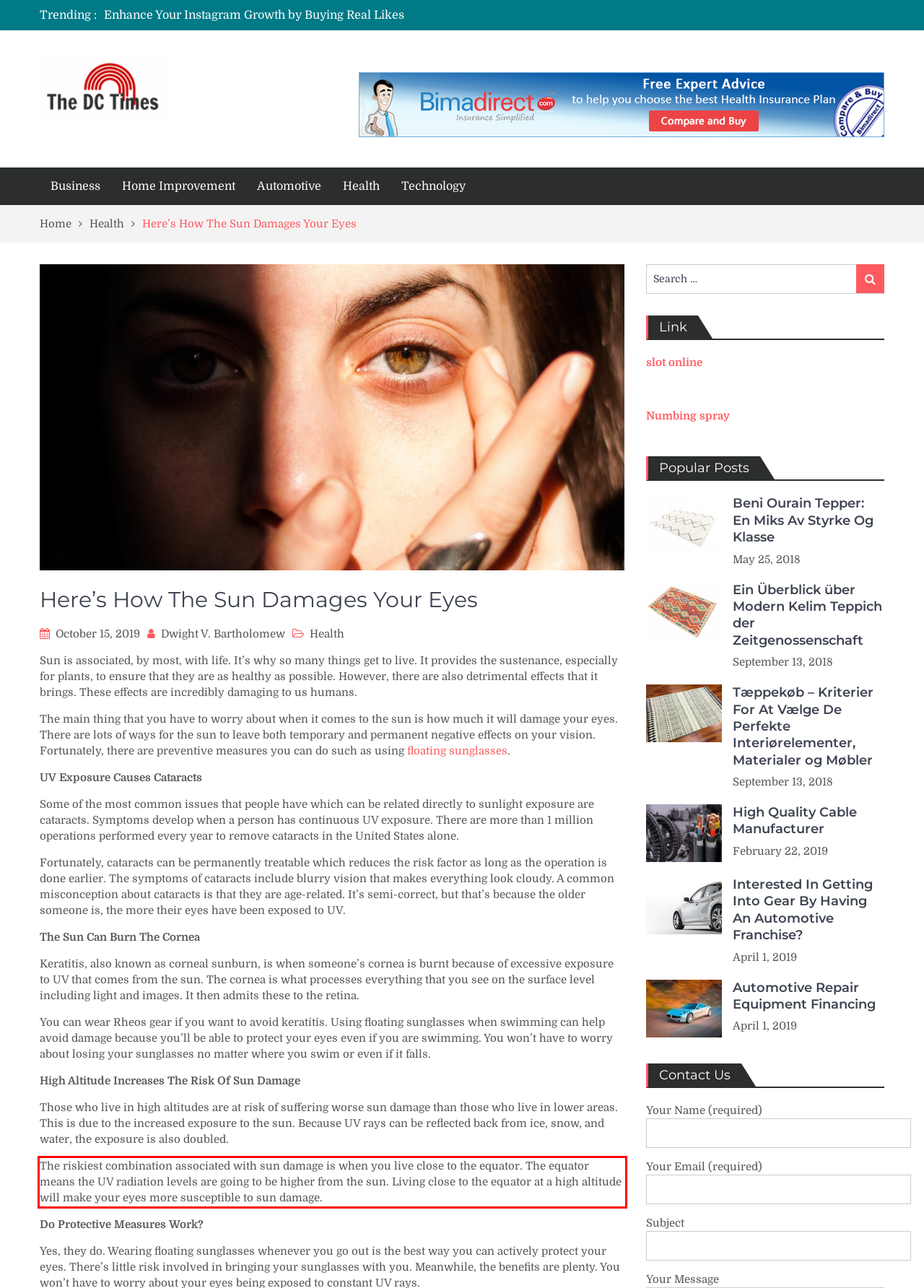You are provided with a screenshot of a webpage that includes a UI element enclosed in a red rectangle. Extract the text content inside this red rectangle.

The riskiest combination associated with sun damage is when you live close to the equator. The equator means the UV radiation levels are going to be higher from the sun. Living close to the equator at a high altitude will make your eyes more susceptible to sun damage.